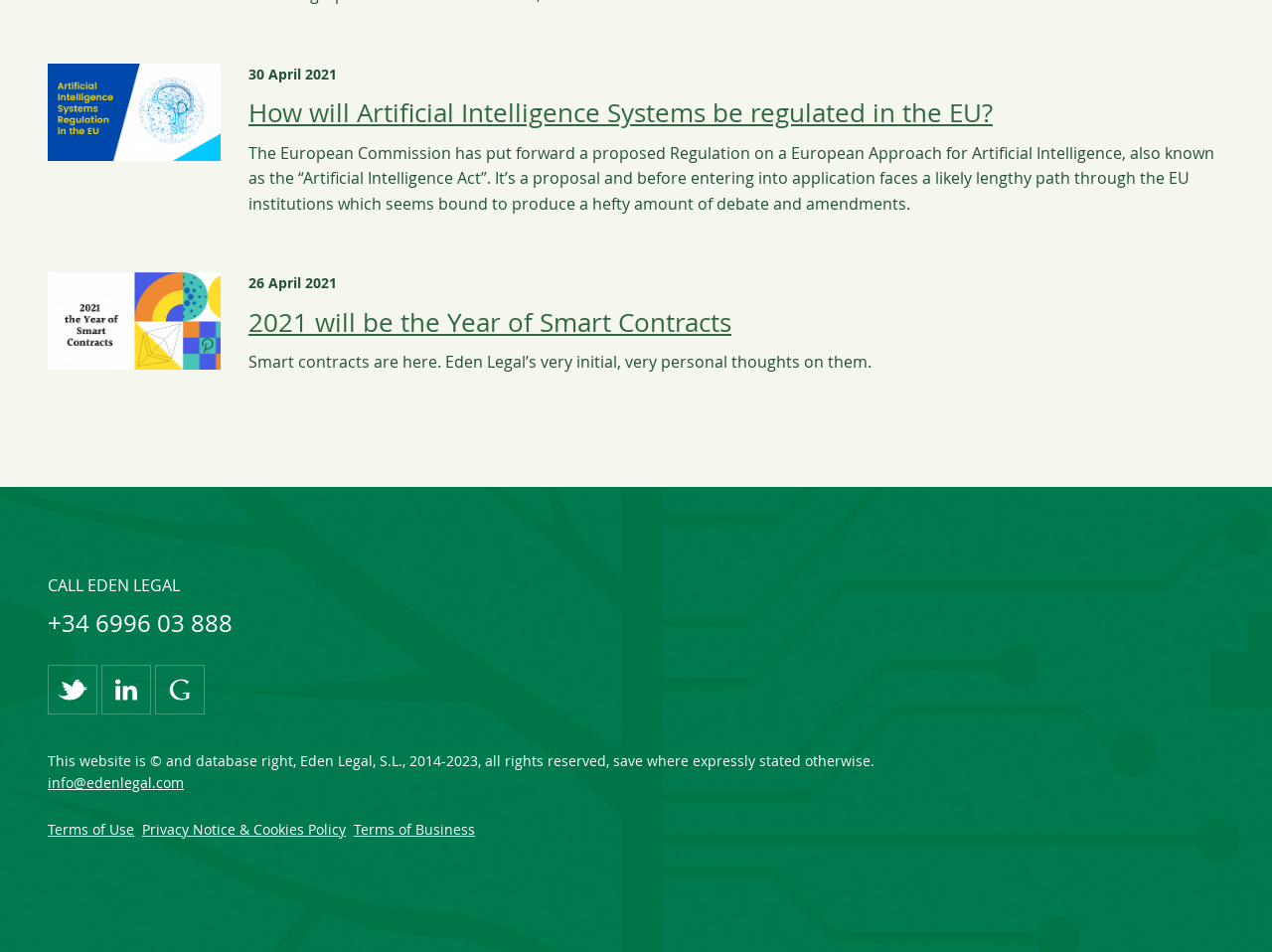Identify the coordinates of the bounding box for the element described below: "parent_node: 30 April 2021". Return the coordinates as four float numbers between 0 and 1: [left, top, right, bottom].

[0.038, 0.067, 0.173, 0.186]